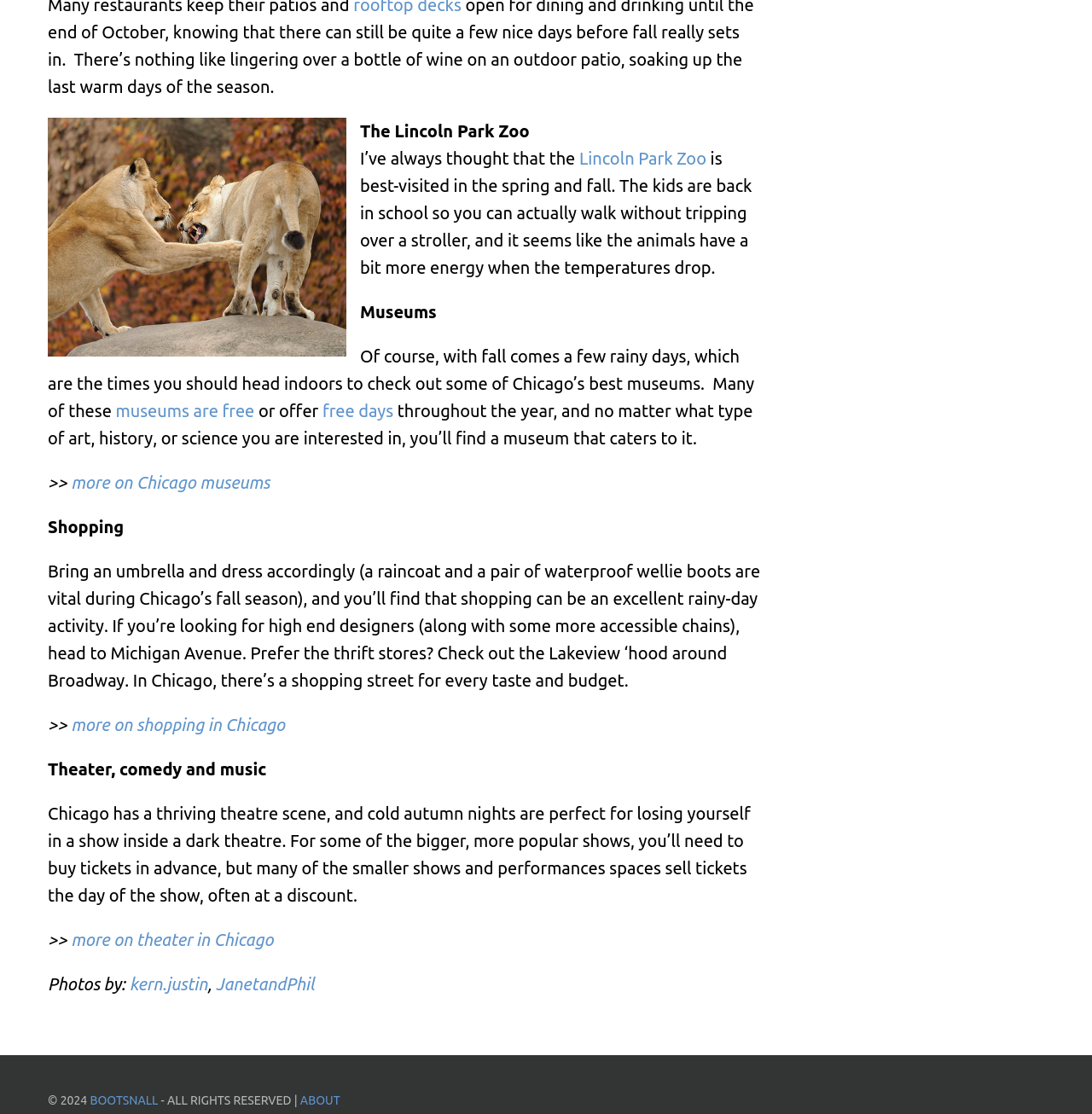Determine the bounding box coordinates of the region I should click to achieve the following instruction: "learn more about theater in Chicago". Ensure the bounding box coordinates are four float numbers between 0 and 1, i.e., [left, top, right, bottom].

[0.065, 0.835, 0.25, 0.853]